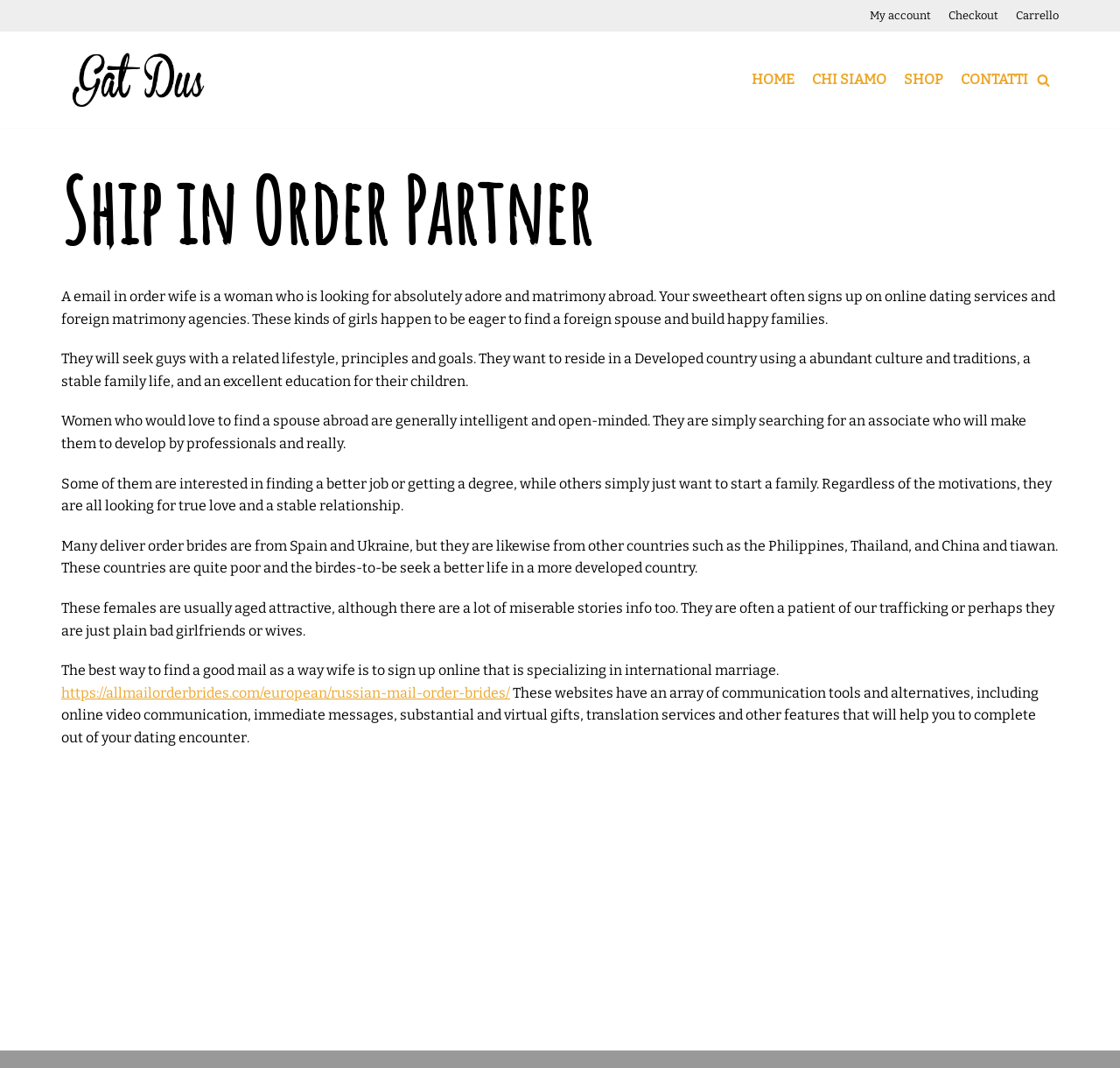Determine the bounding box coordinates of the clickable element to achieve the following action: 'Click on 'GAT Dus''. Provide the coordinates as four float values between 0 and 1, formatted as [left, top, right, bottom].

[0.055, 0.046, 0.195, 0.103]